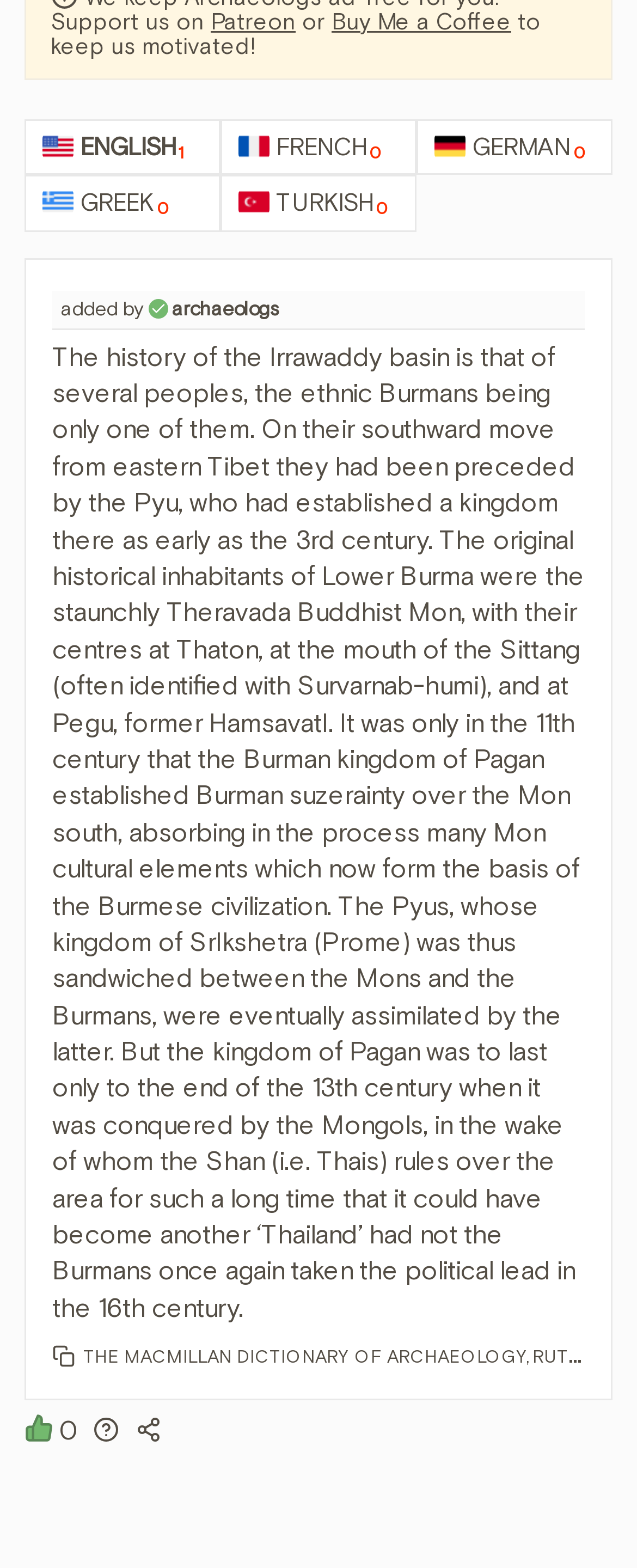Provide the bounding box coordinates for the UI element that is described by this text: "archaeologs". The coordinates should be in the form of four float numbers between 0 and 1: [left, top, right, bottom].

[0.269, 0.189, 0.441, 0.204]